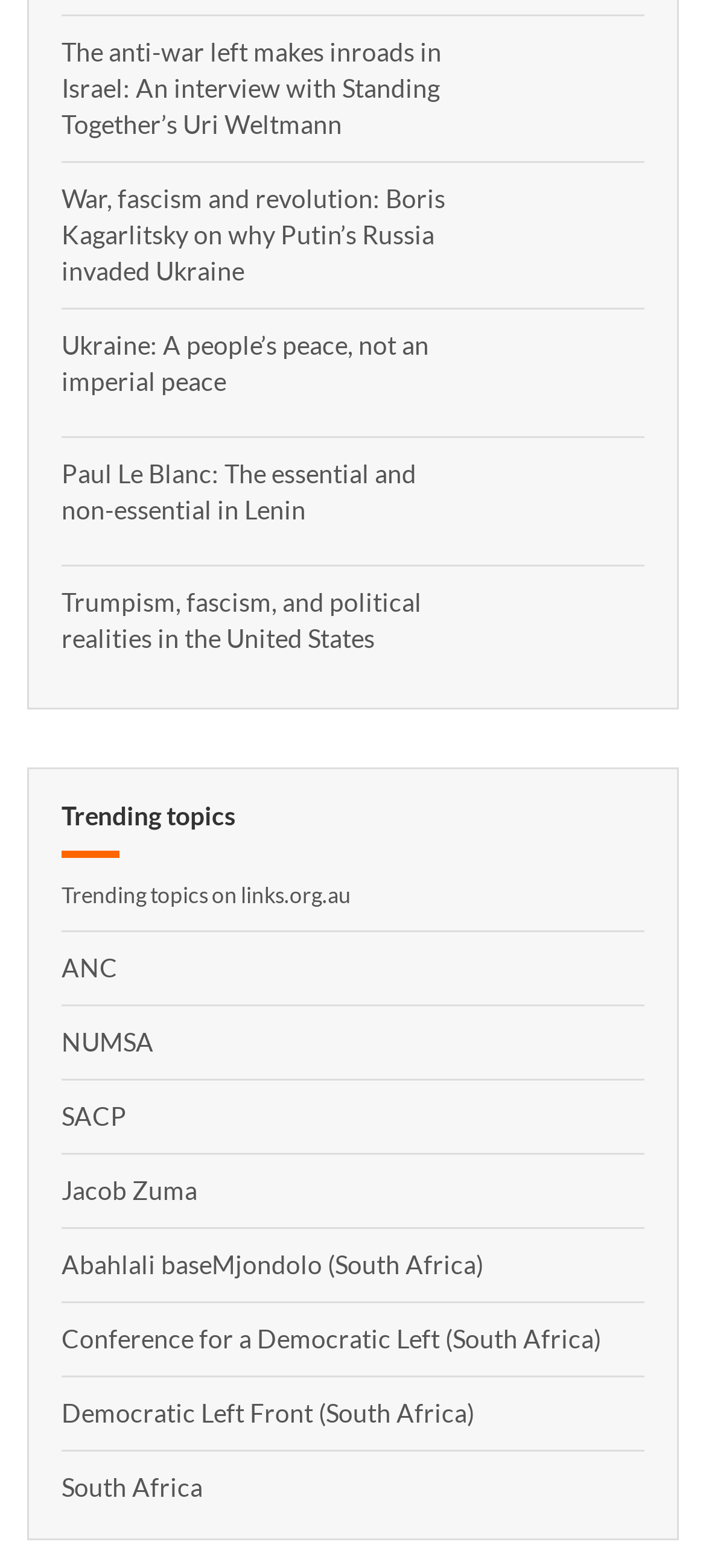Provide the bounding box coordinates of the area you need to click to execute the following instruction: "Read the article about War, fascism and revolution".

[0.087, 0.116, 0.665, 0.185]